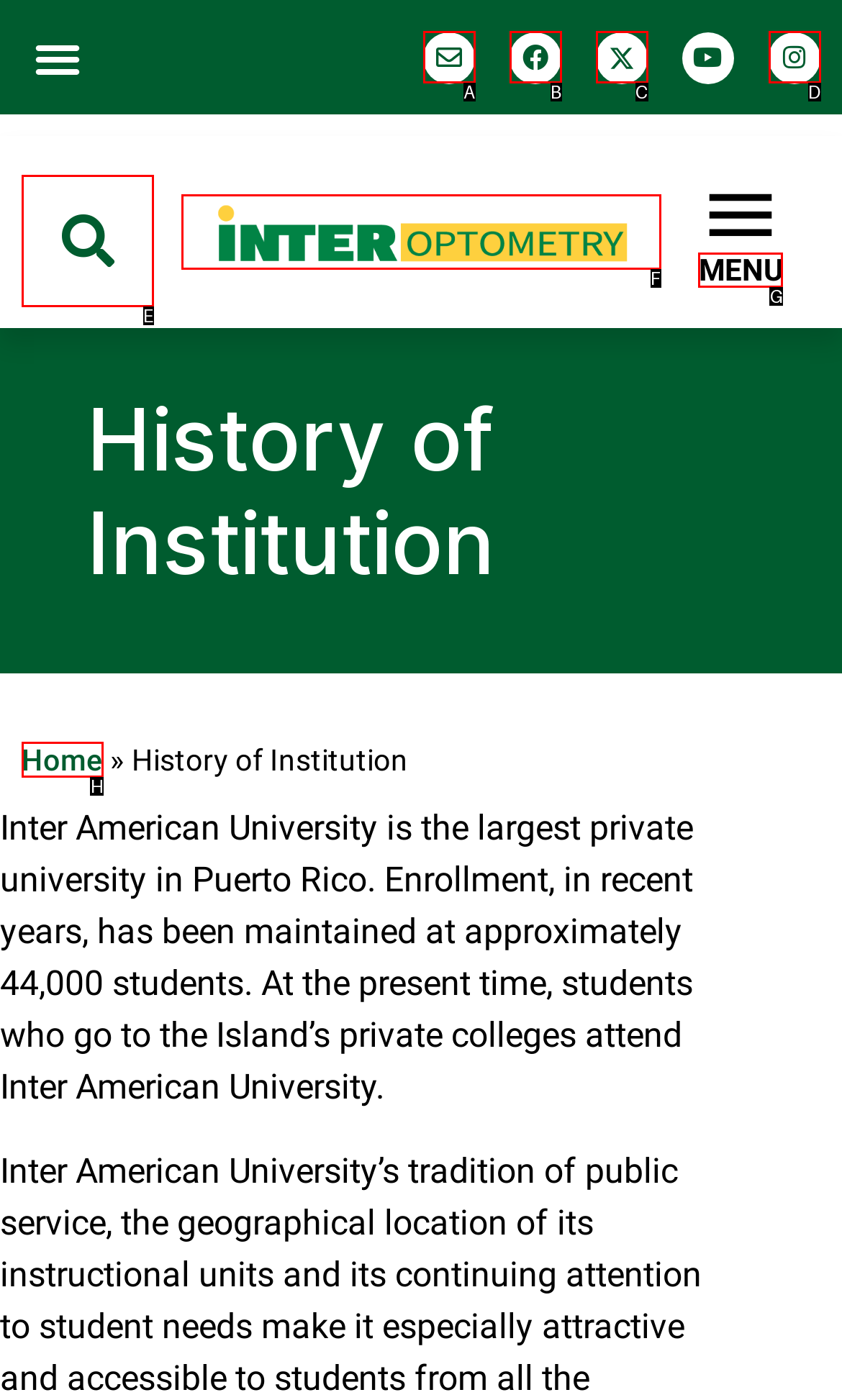Determine the HTML element to be clicked to complete the task: Visit the home page. Answer by giving the letter of the selected option.

H